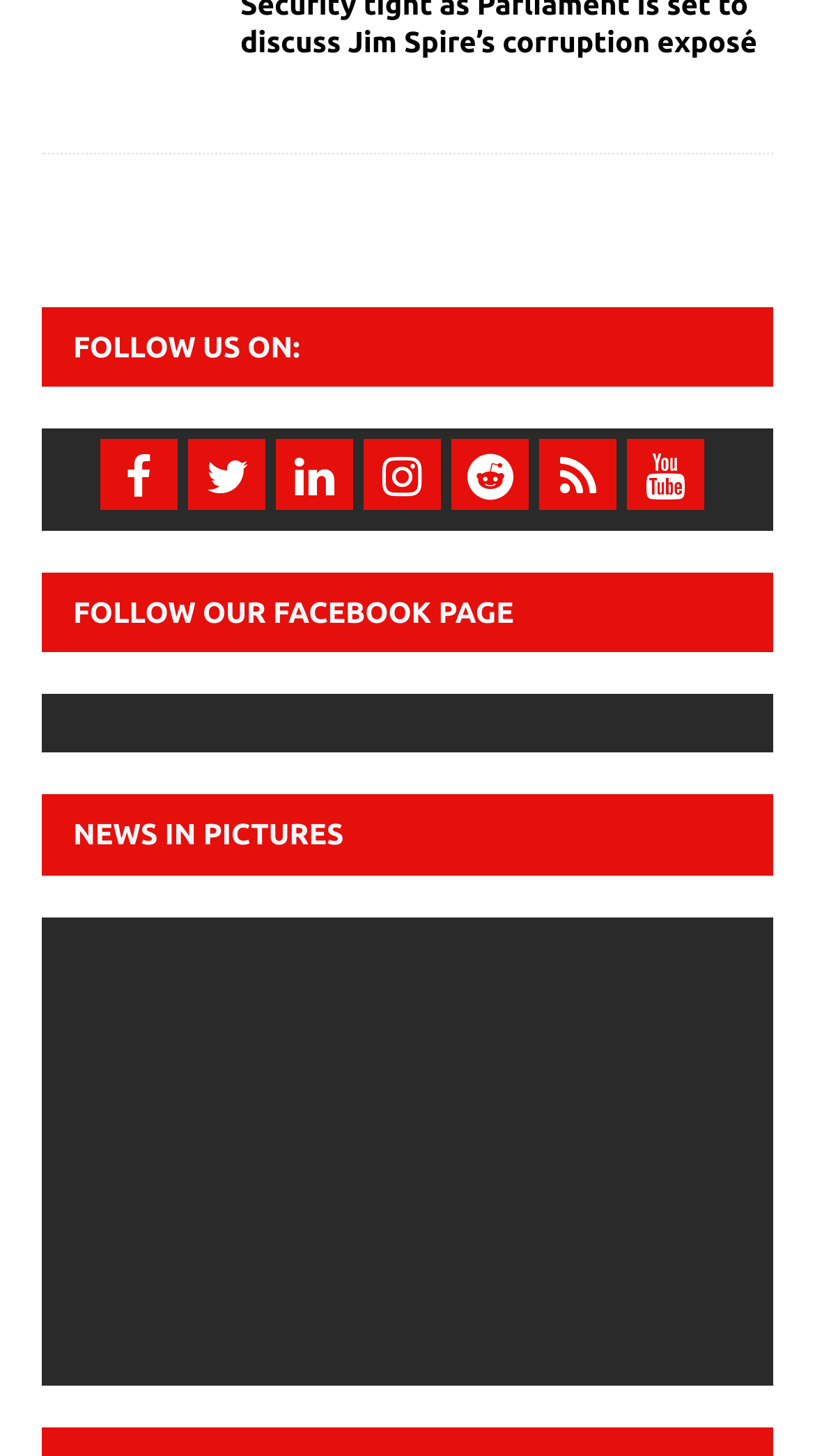Determine the bounding box coordinates for the region that must be clicked to execute the following instruction: "View image of Total Cooking Gas Cylinder".

[0.609, 0.651, 0.814, 0.737]